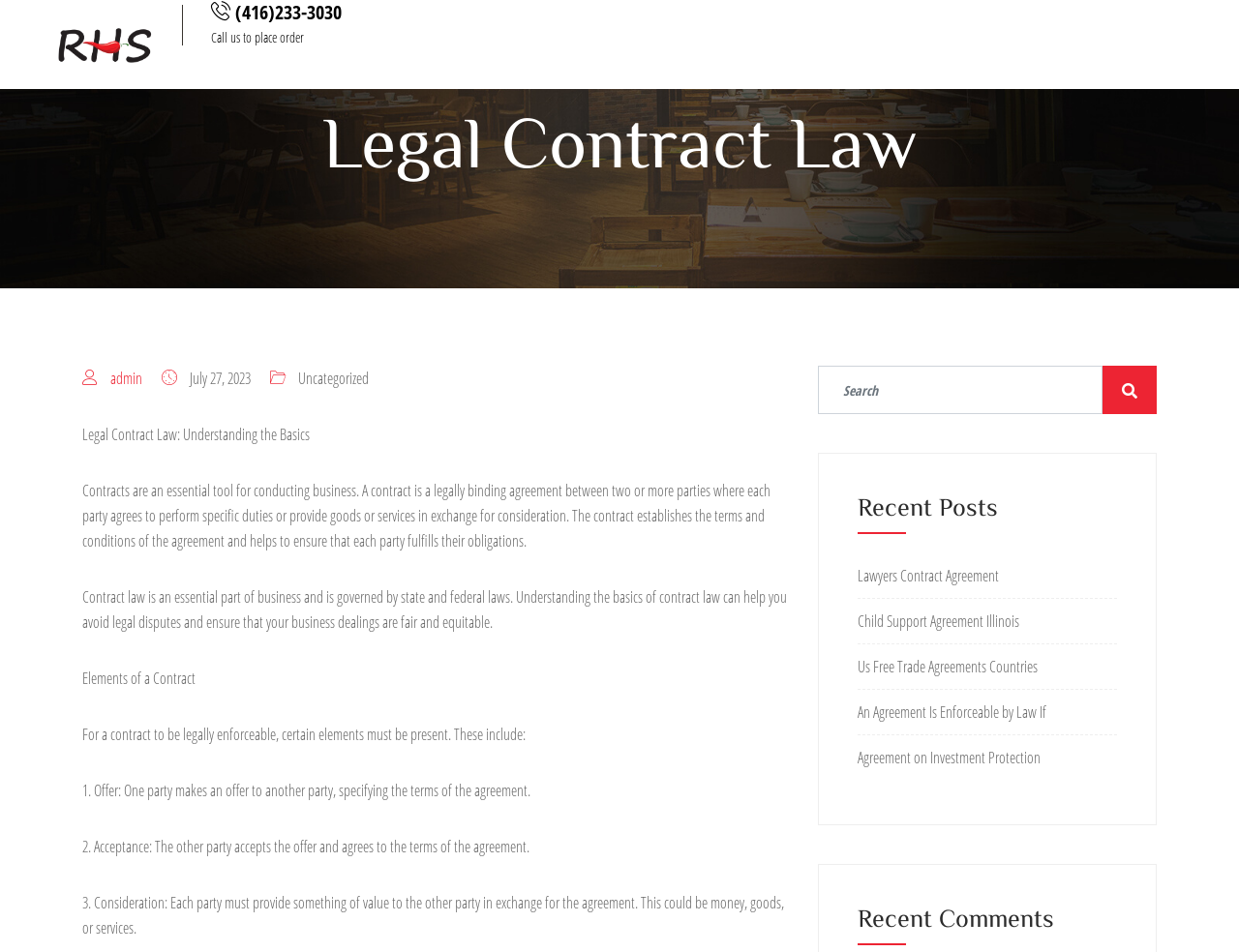How many elements are required for a contract to be legally enforceable?
Look at the screenshot and respond with a single word or phrase.

Three